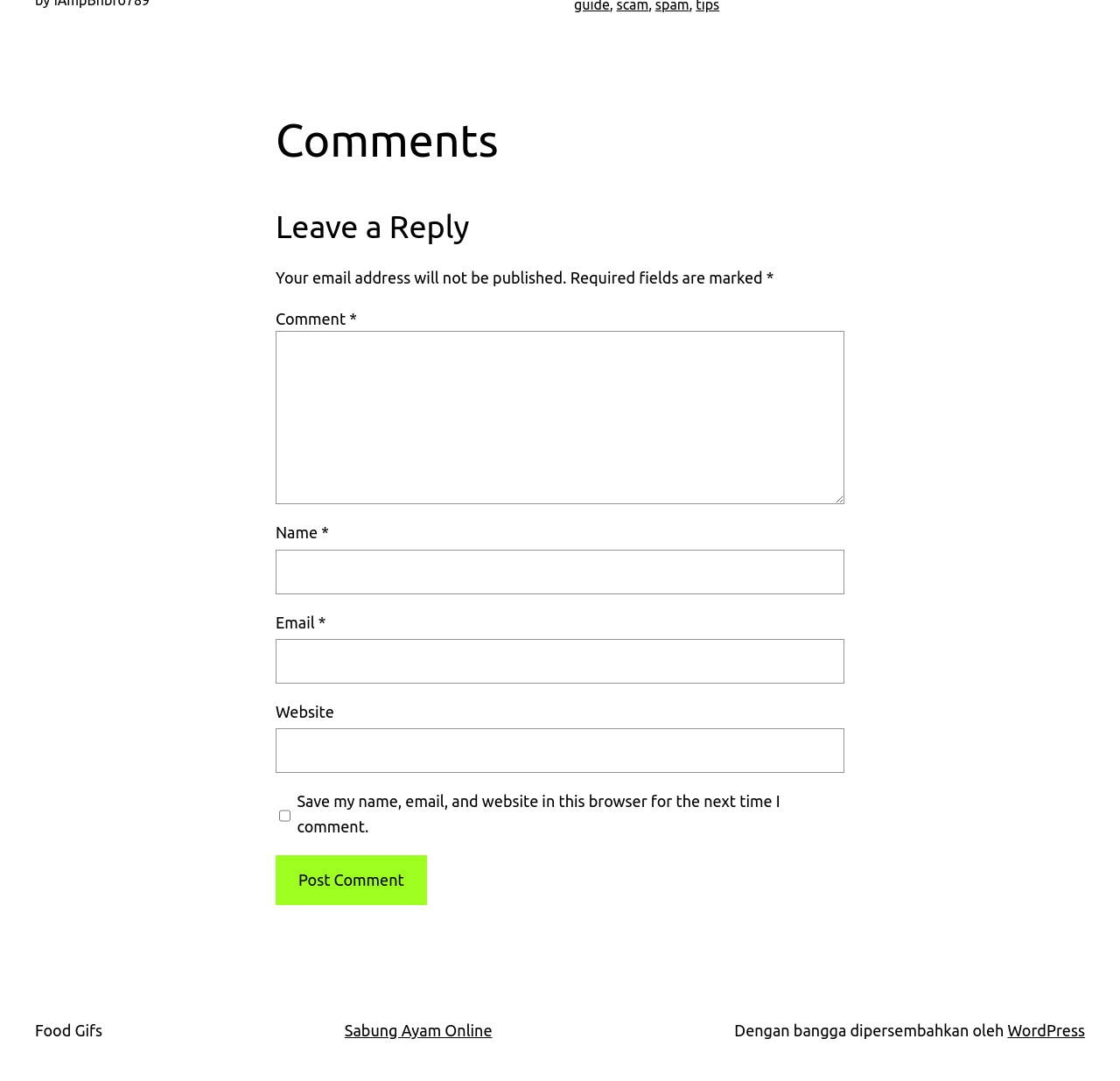What is the button 'Post Comment' used for?
From the image, respond with a single word or phrase.

To submit a comment